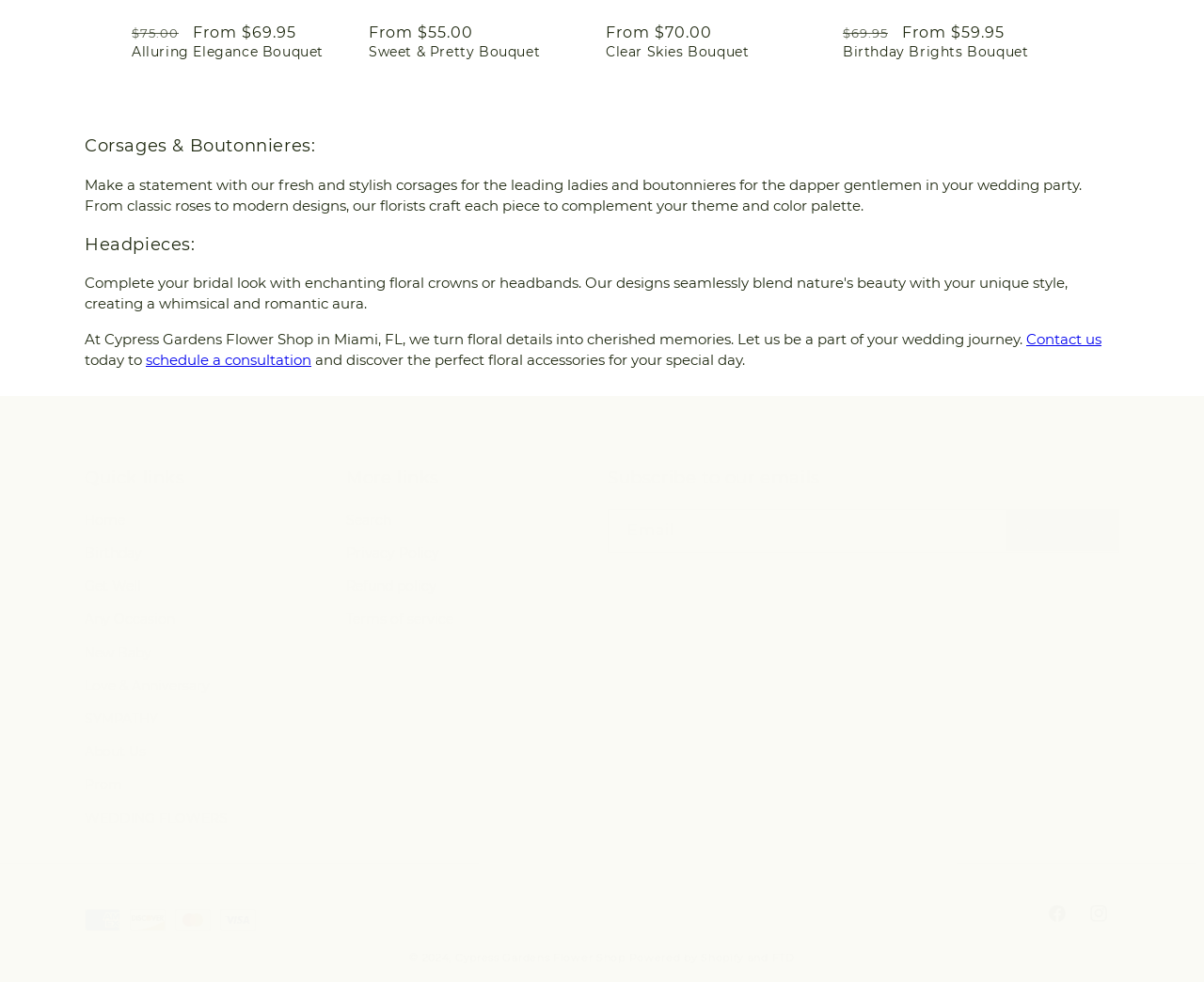Please find the bounding box coordinates of the clickable region needed to complete the following instruction: "Contact us today". The bounding box coordinates must consist of four float numbers between 0 and 1, i.e., [left, top, right, bottom].

[0.852, 0.336, 0.915, 0.354]